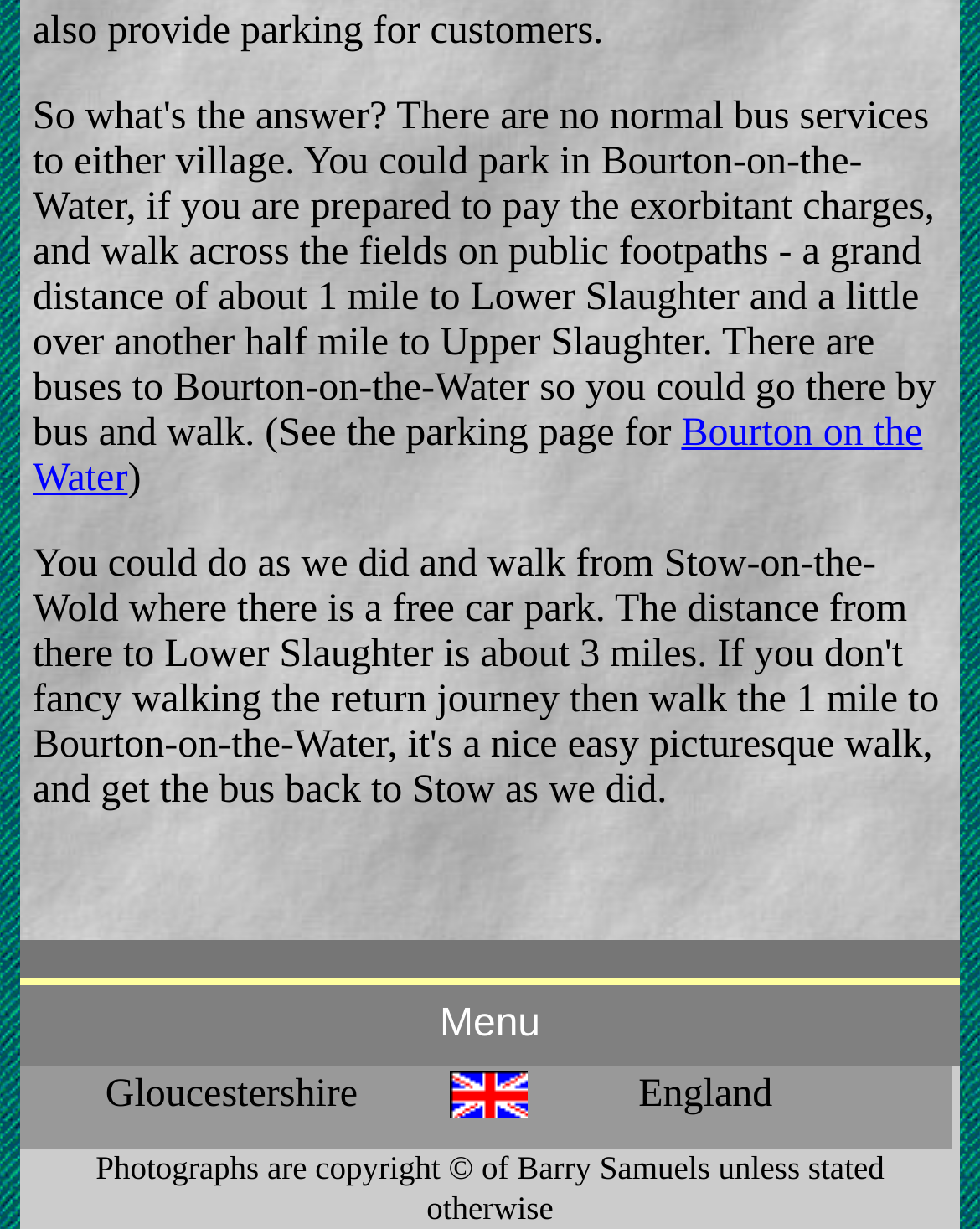Locate the bounding box of the UI element based on this description: "Menu". Provide four float numbers between 0 and 1 as [left, top, right, bottom].

[0.021, 0.802, 0.979, 0.867]